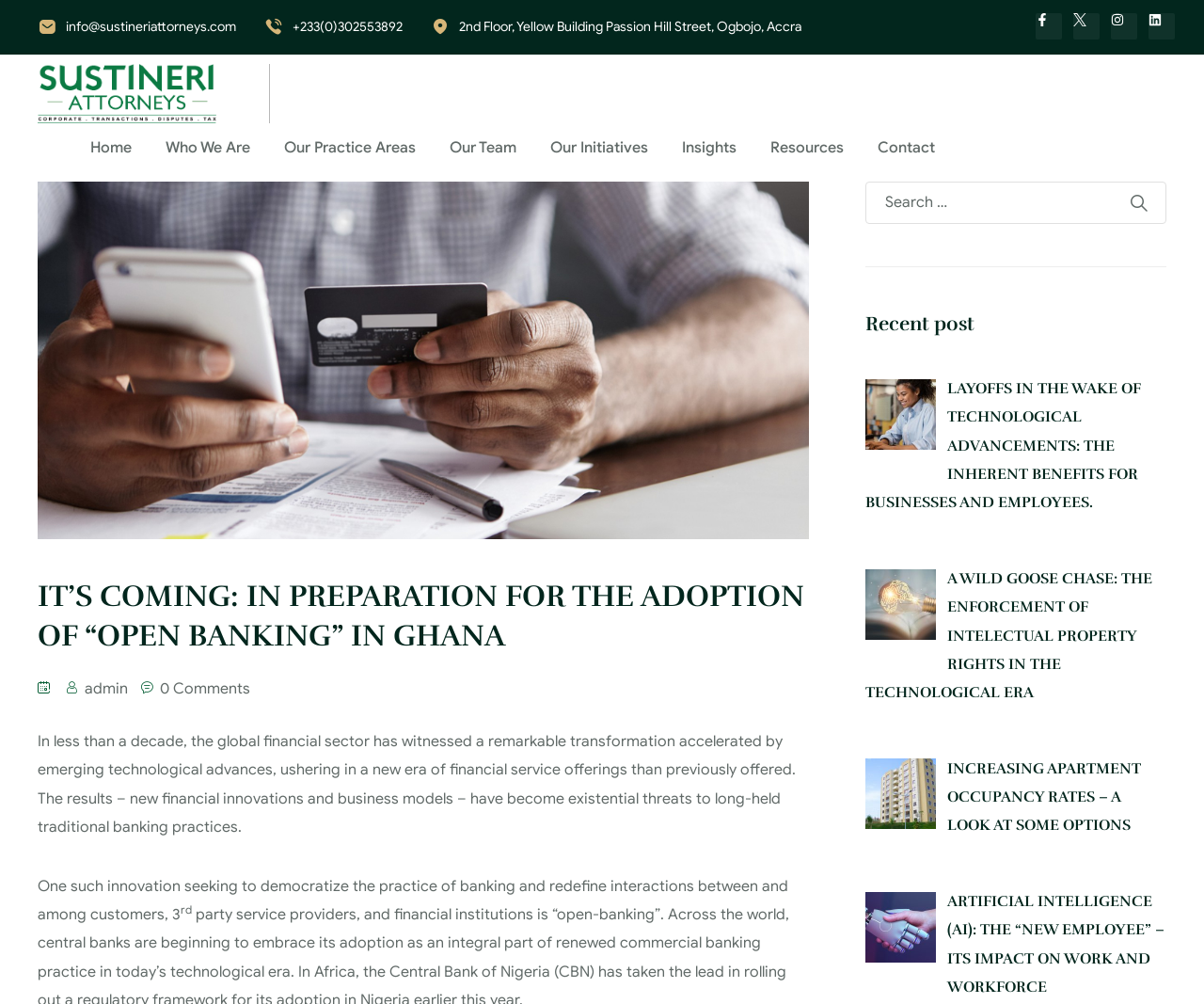Please identify the bounding box coordinates of the element that needs to be clicked to execute the following command: "Search for something". Provide the bounding box using four float numbers between 0 and 1, formatted as [left, top, right, bottom].

[0.719, 0.181, 0.969, 0.223]